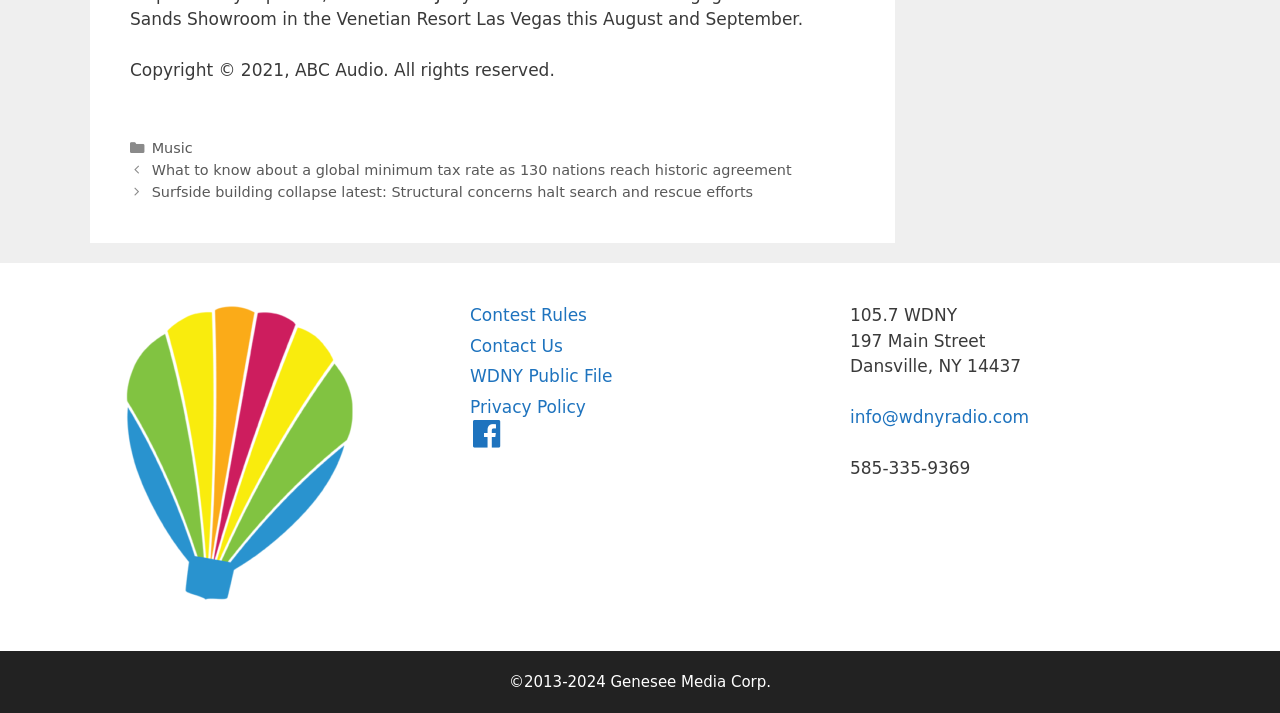What is the address of the radio station?
Answer the question with a single word or phrase by looking at the picture.

197 Main Street, Dansville, NY 14437